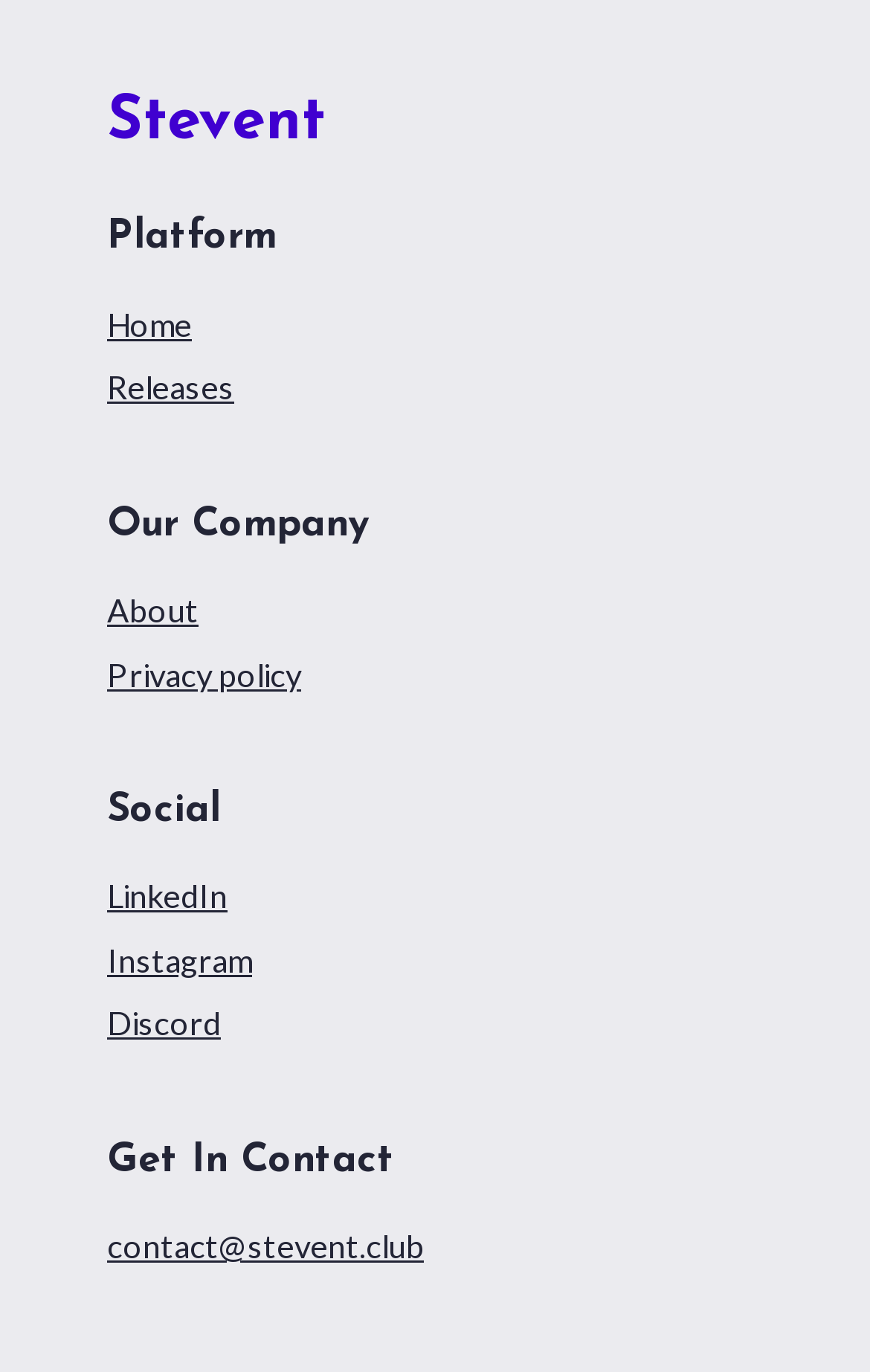Based on the element description, predict the bounding box coordinates (top-left x, top-left y, bottom-right x, bottom-right y) for the UI element in the screenshot: Home

[0.123, 0.223, 0.221, 0.25]